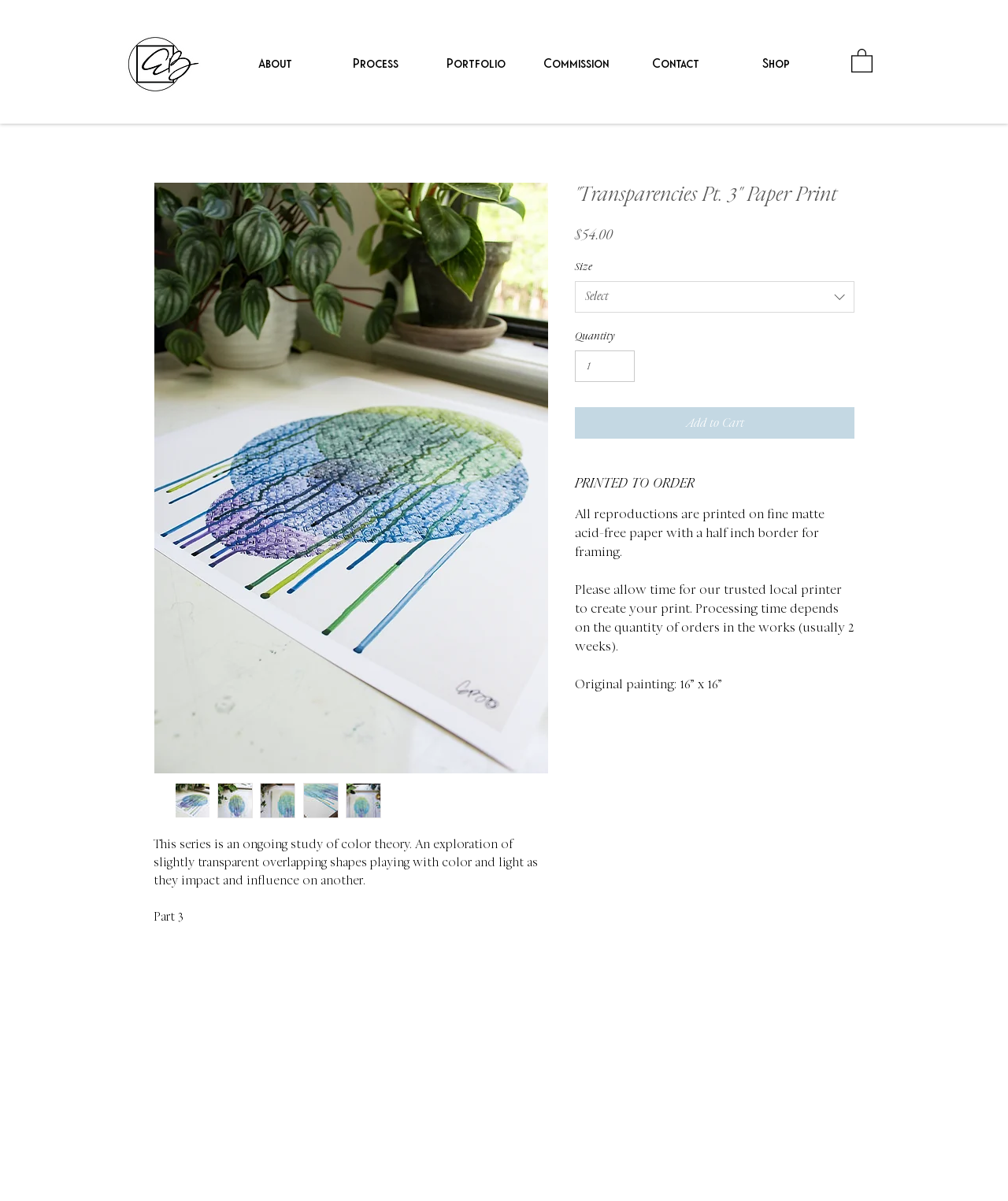Extract the heading text from the webpage.

"Transparencies Pt. 3" Paper Print